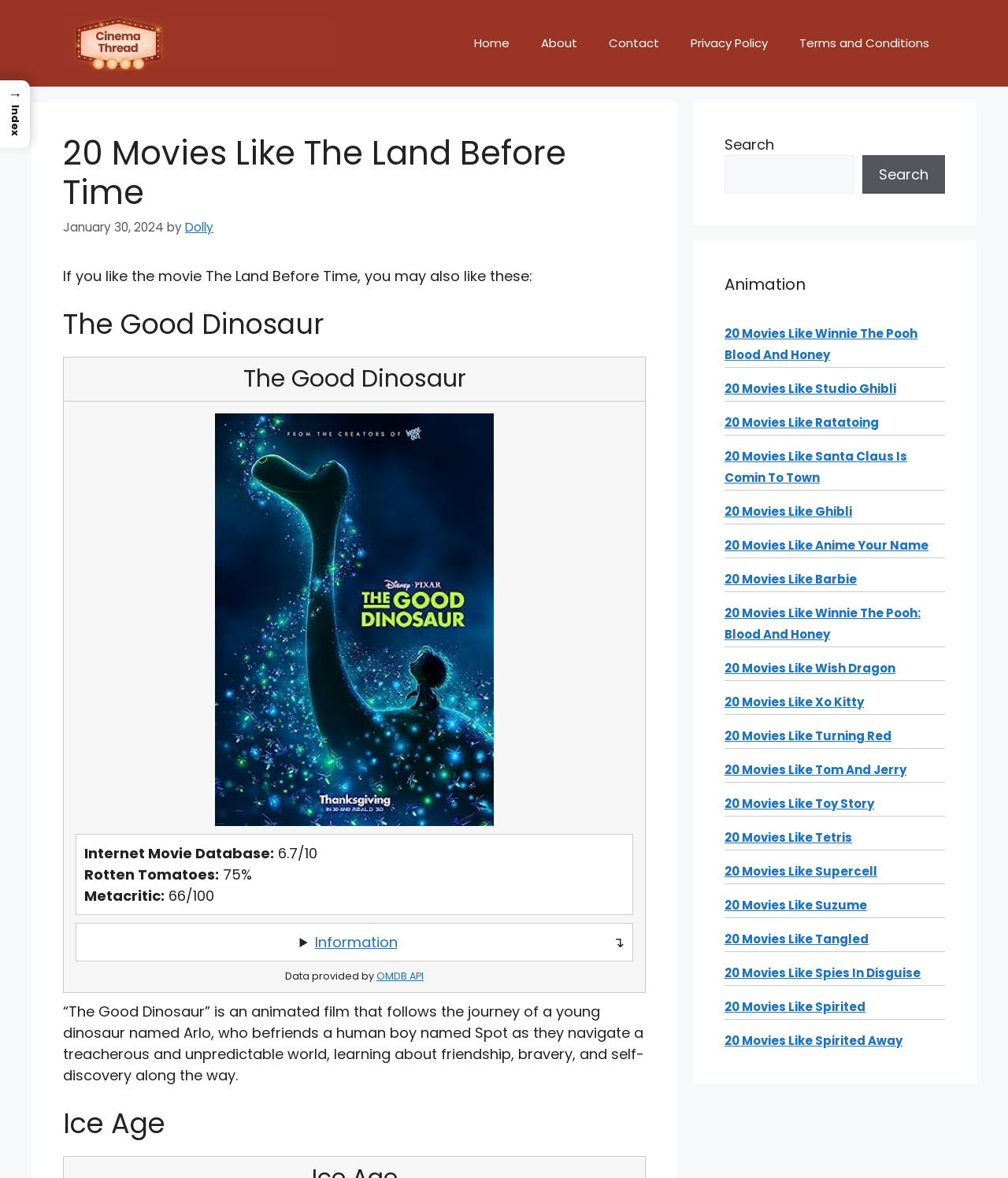Find the bounding box coordinates of the area to click in order to follow the instruction: "Check out 20 Movies Like Winnie The Pooh Blood And Honey".

[0.719, 0.276, 0.91, 0.308]